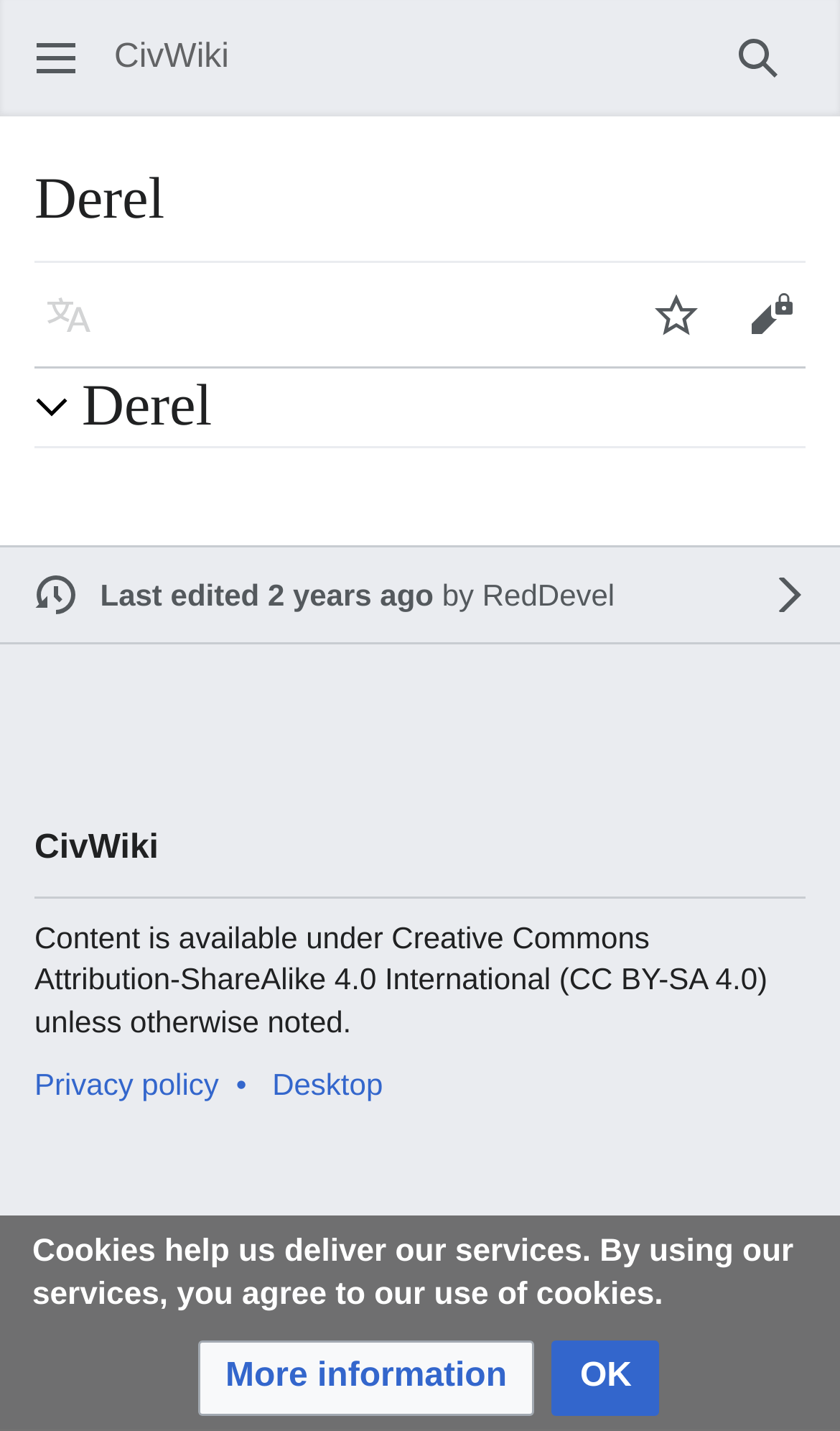Identify the bounding box for the UI element described as: "Watch". The coordinates should be four float numbers between 0 and 1, i.e., [left, top, right, bottom].

[0.749, 0.187, 0.862, 0.254]